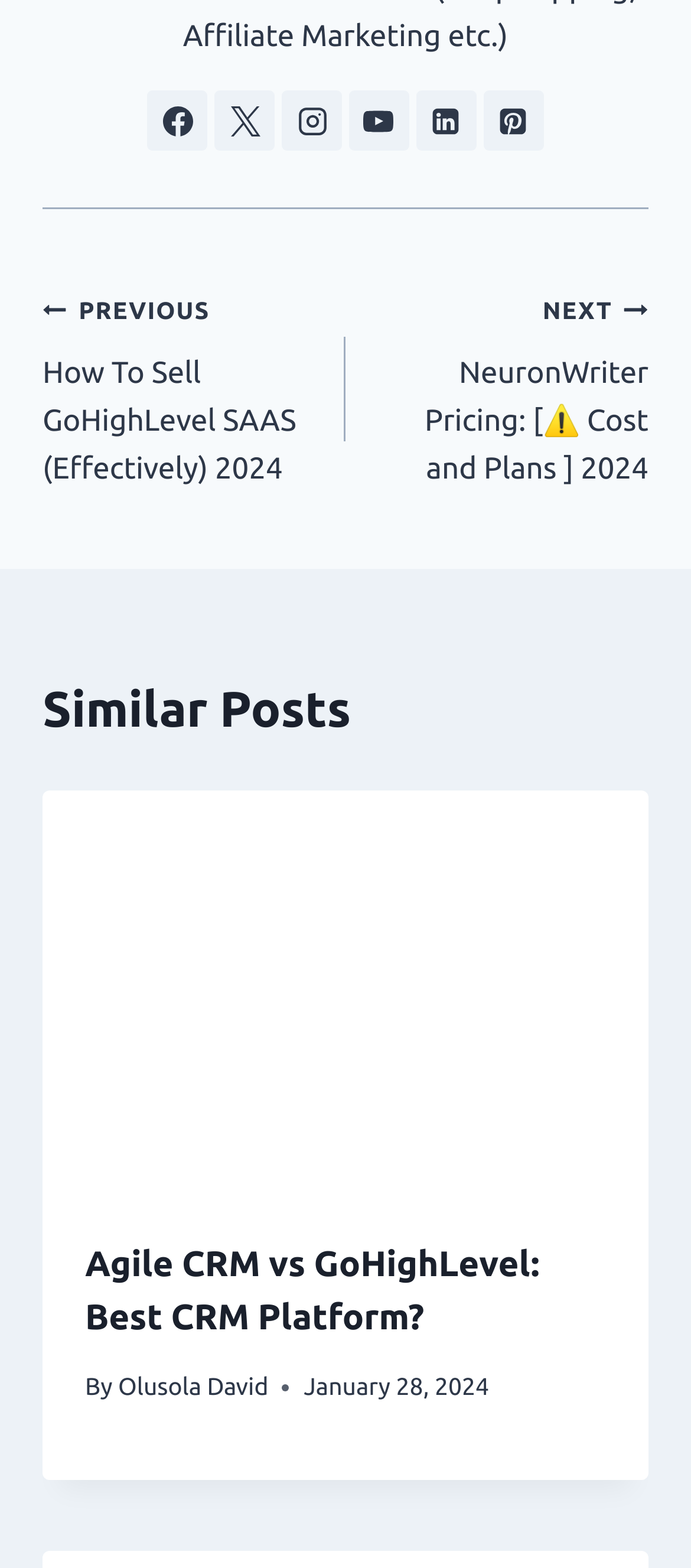Please determine the bounding box coordinates of the clickable area required to carry out the following instruction: "Check out LinkedIn page". The coordinates must be four float numbers between 0 and 1, represented as [left, top, right, bottom].

[0.602, 0.058, 0.69, 0.097]